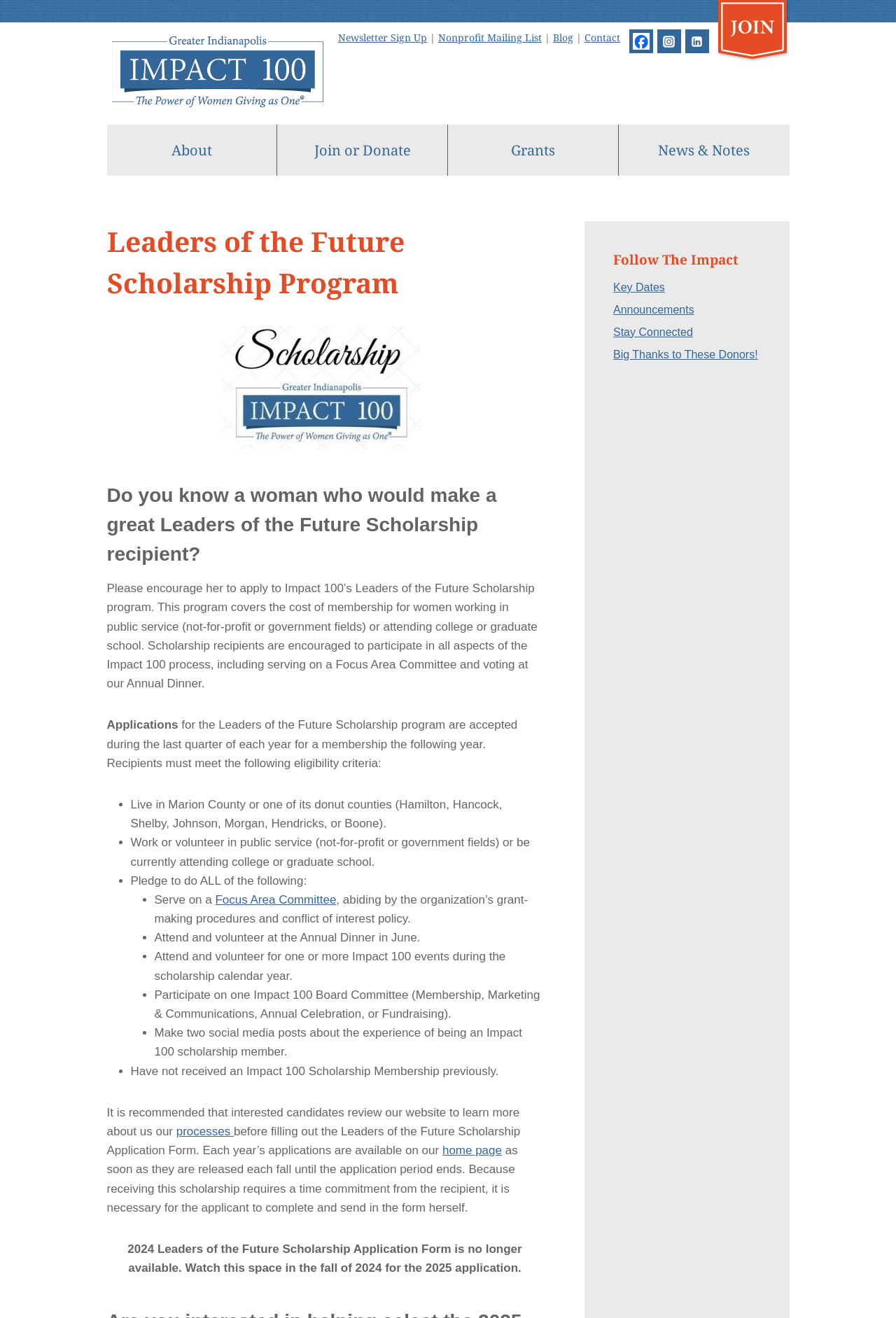Please answer the following question as detailed as possible based on the image: 
What is the recommended action for interested candidates?

The question asks for the recommended action for interested candidates. By reading the text on the webpage, we can see that 'It is recommended that interested candidates review our website to learn more about us and our processes', which indicates that the recommended action for interested candidates is to review the website.